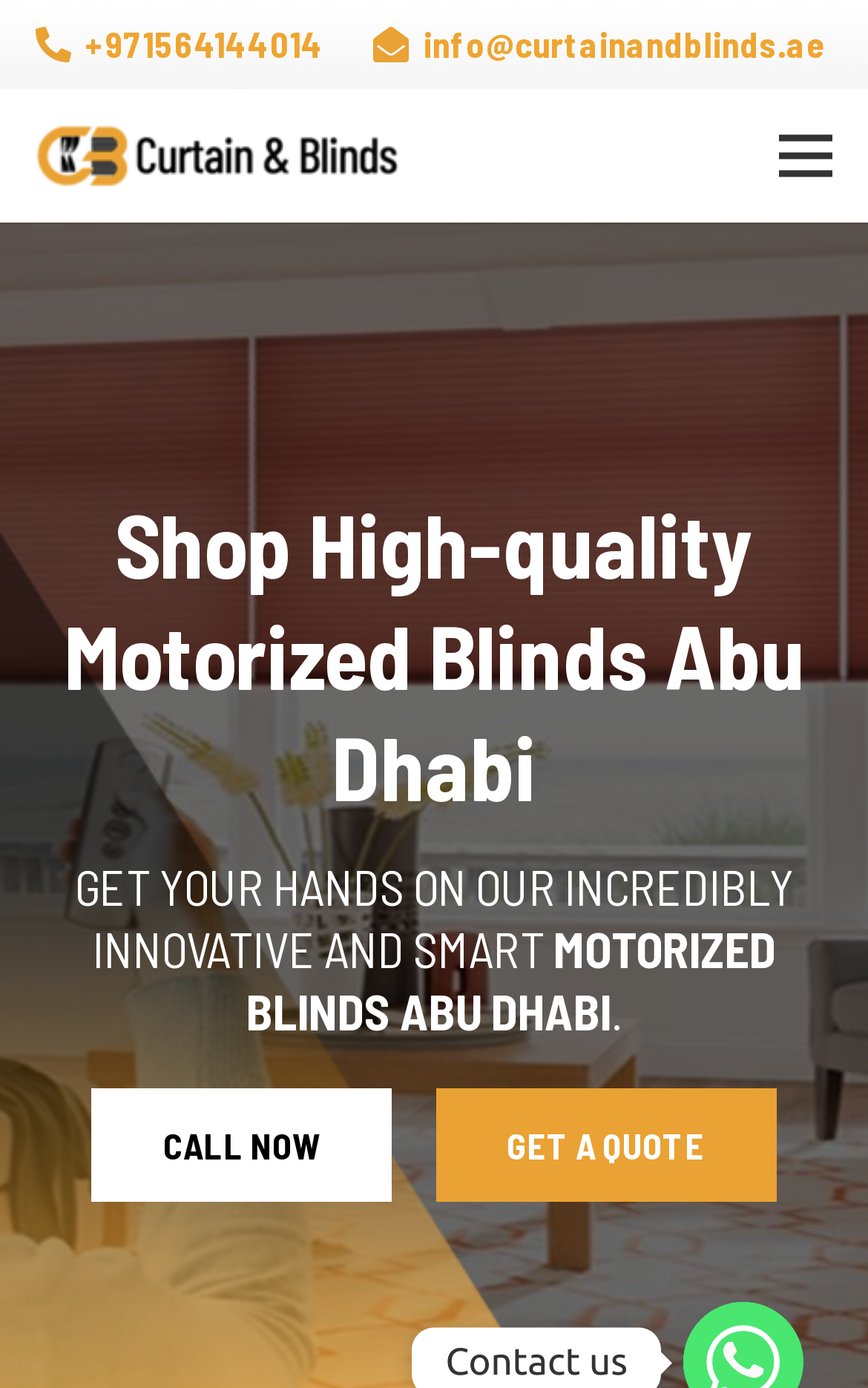Identify the bounding box coordinates for the UI element described by the following text: "info@curtainandblinds.ae". Provide the coordinates as four float numbers between 0 and 1, in the format [left, top, right, bottom].

[0.43, 0.016, 0.952, 0.046]